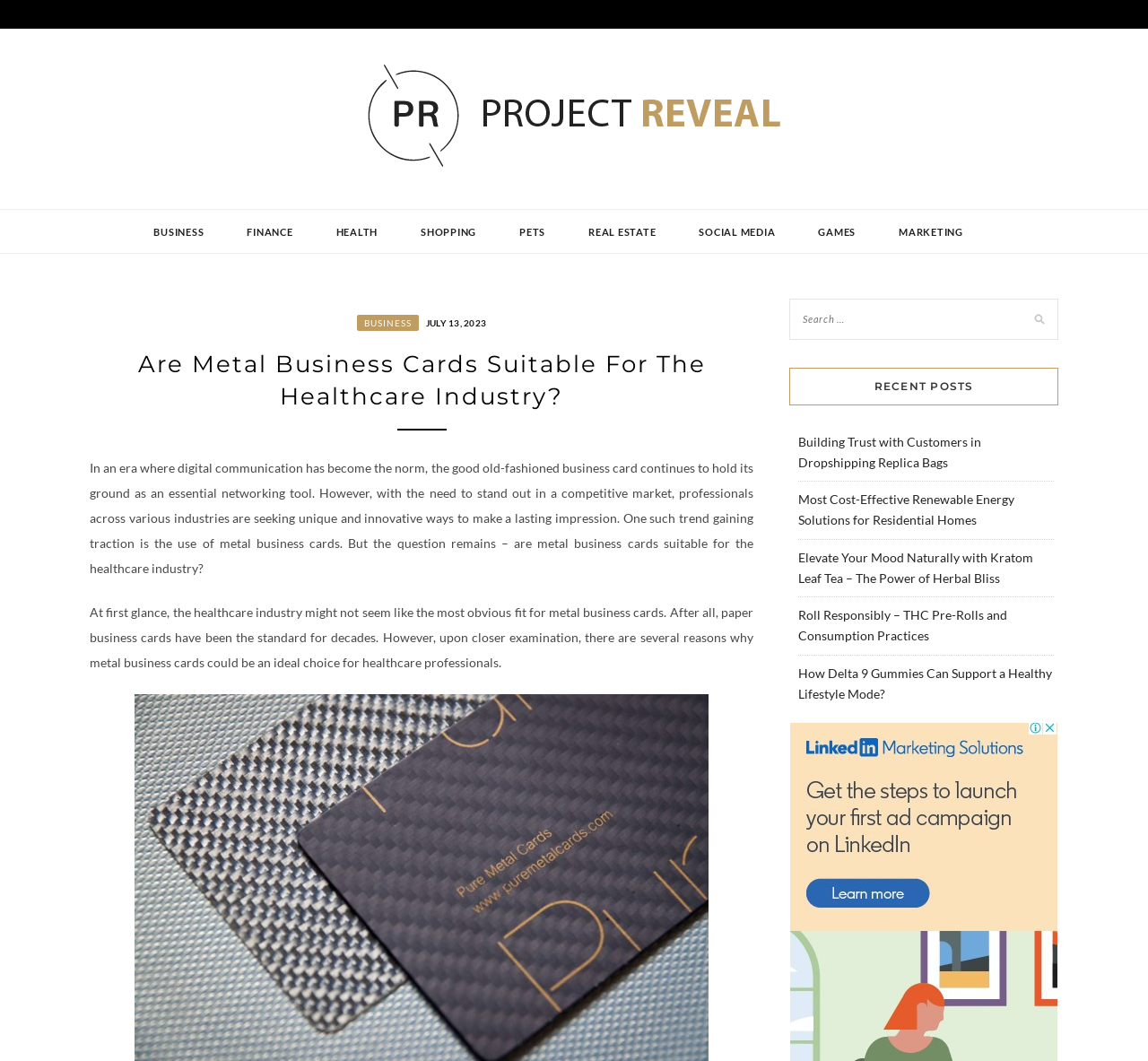What industry is the article primarily discussing?
Please describe in detail the information shown in the image to answer the question.

The article is primarily discussing the healthcare industry because it mentions 'Are Metal Business Cards Suitable For The Healthcare Industry?' in the heading and also talks about healthcare professionals in the content.